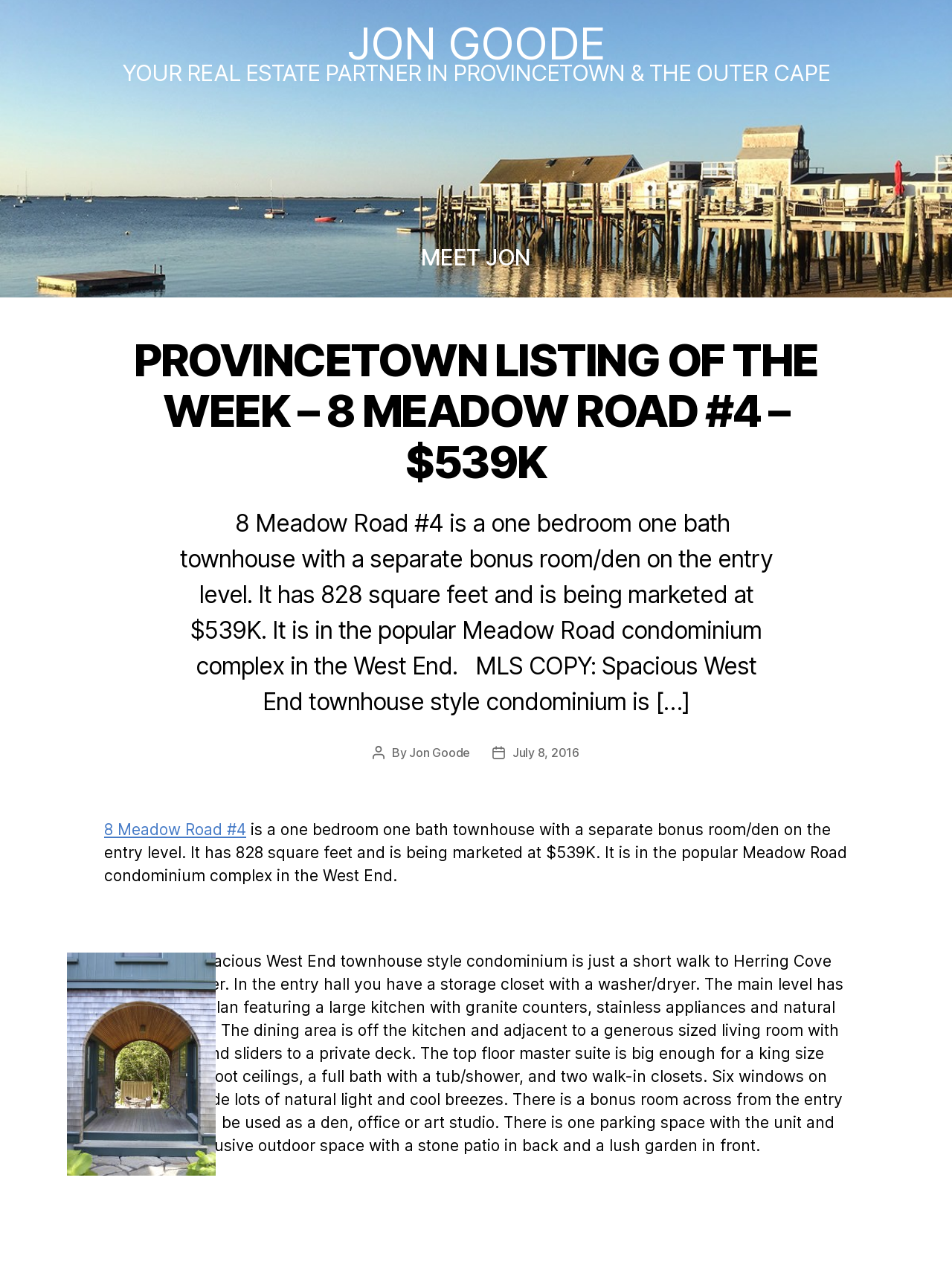Give a one-word or short phrase answer to the question: 
Who is the author of the post?

Jon Goode